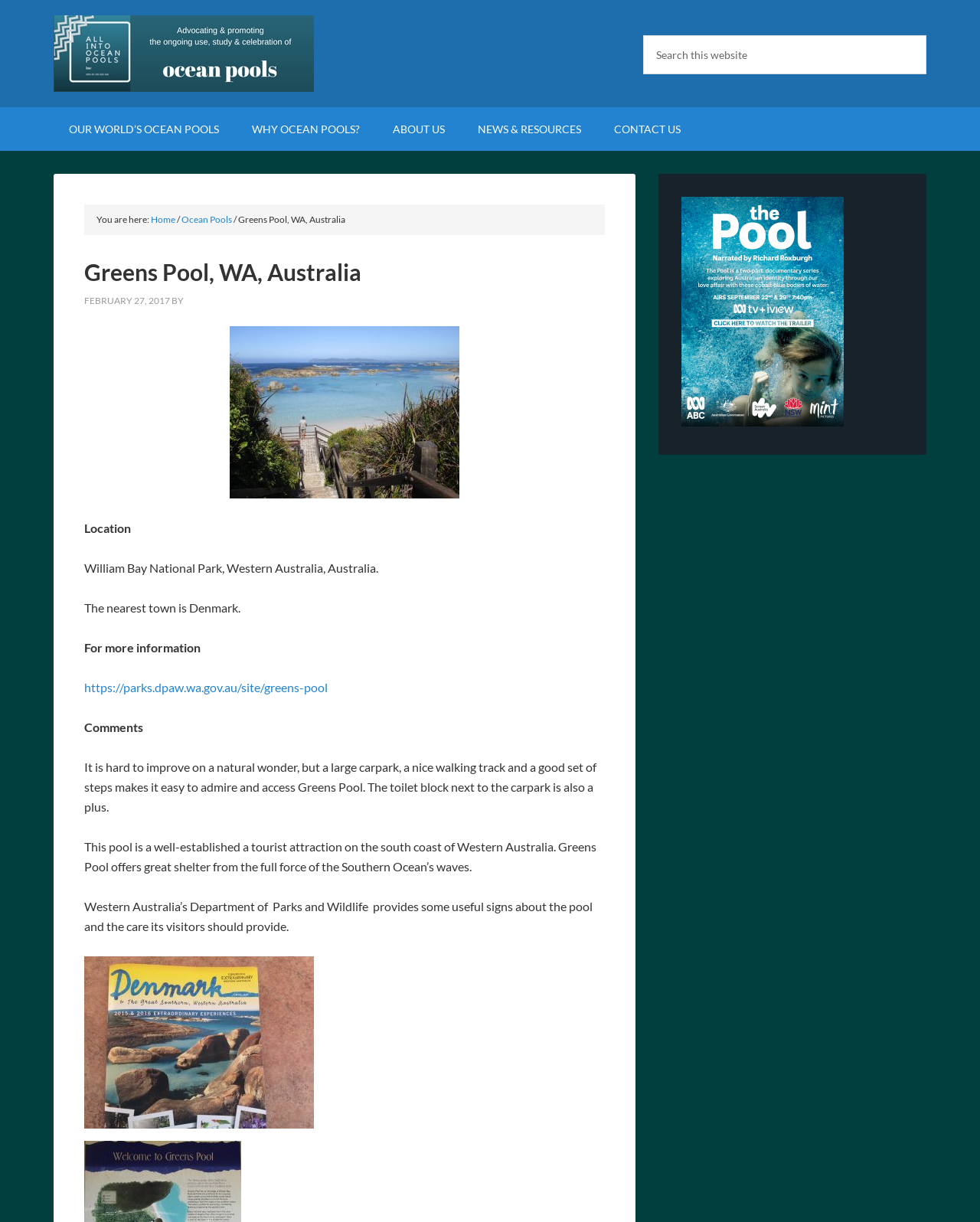Determine the bounding box coordinates of the region that needs to be clicked to achieve the task: "Learn more about Greens Pool from the official website".

[0.086, 0.556, 0.334, 0.568]